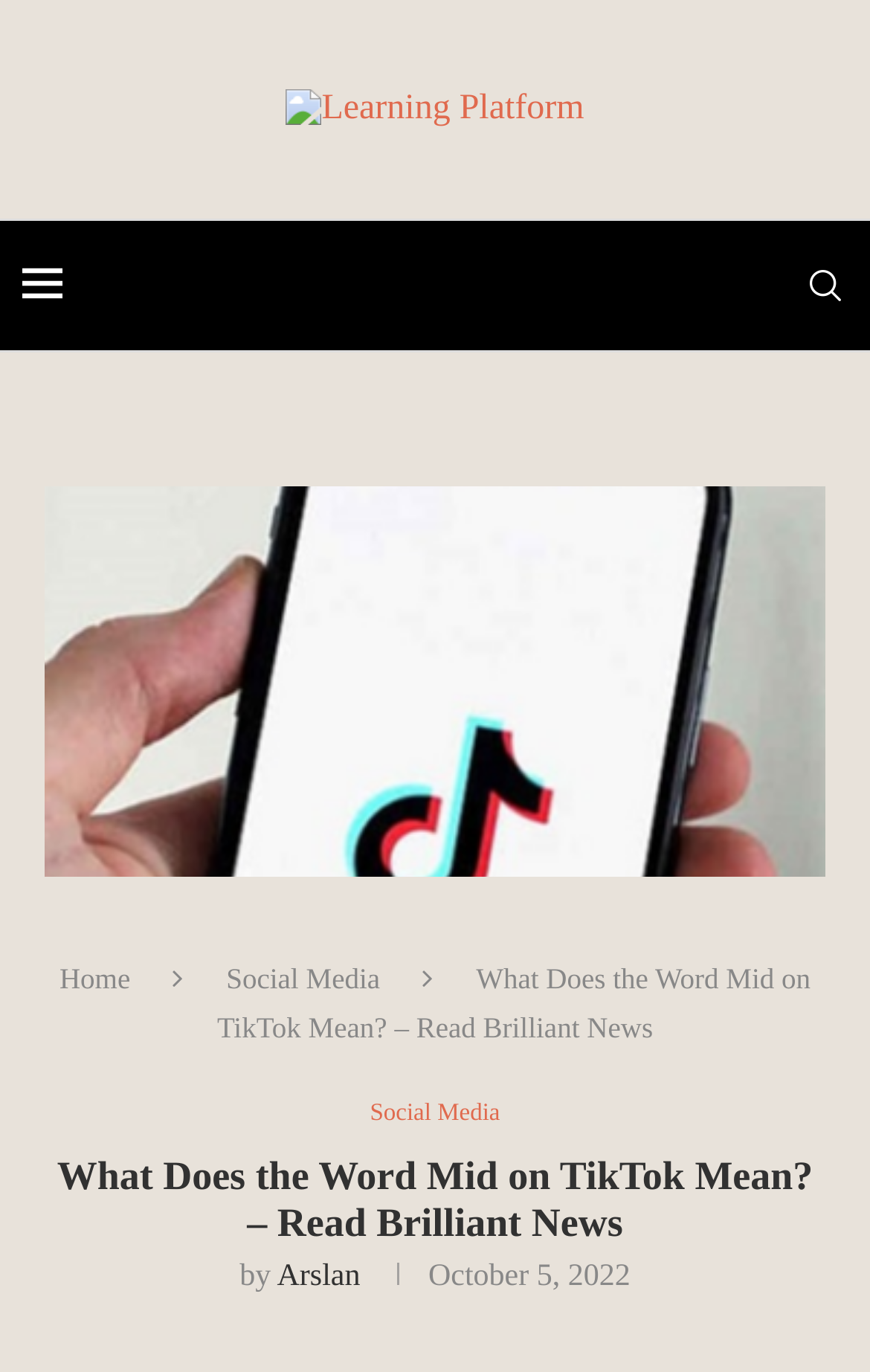Determine the bounding box for the UI element as described: "alt="Learning Platform"". The coordinates should be represented as four float numbers between 0 and 1, formatted as [left, top, right, bottom].

[0.244, 0.065, 0.756, 0.094]